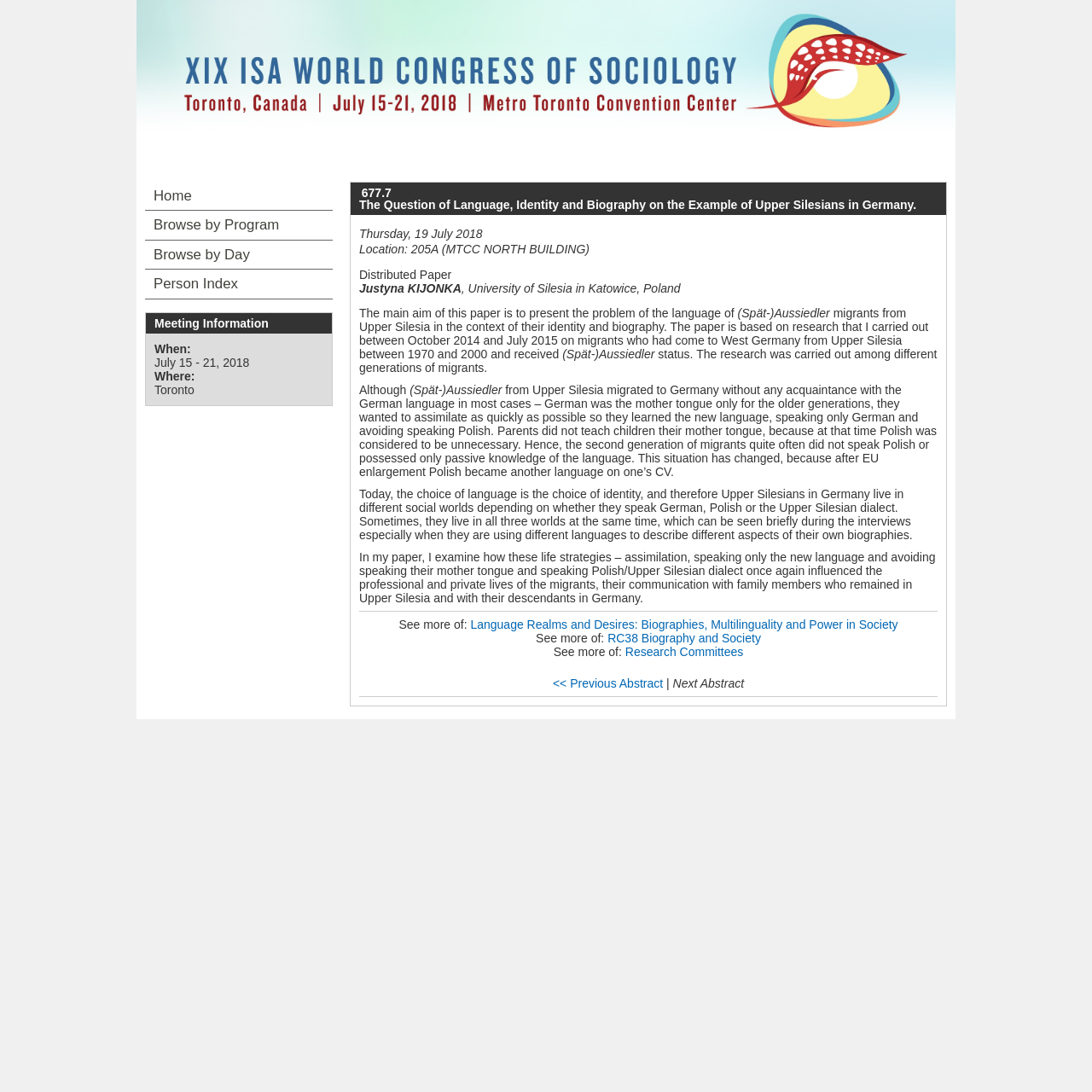Determine the bounding box coordinates of the clickable region to follow the instruction: "Go to Home page".

None